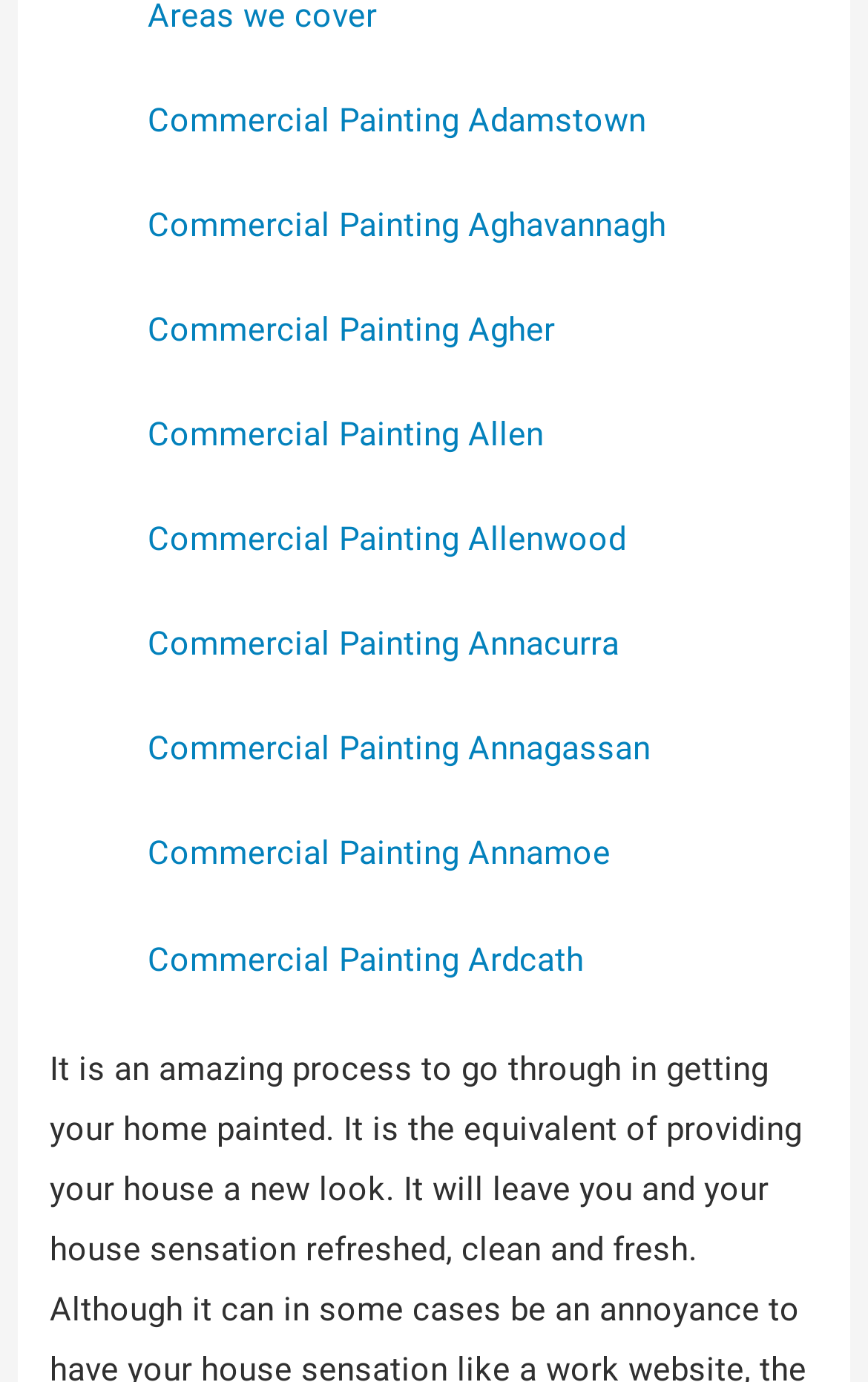Please indicate the bounding box coordinates of the element's region to be clicked to achieve the instruction: "Learn about commercial painting in Agher". Provide the coordinates as four float numbers between 0 and 1, i.e., [left, top, right, bottom].

[0.17, 0.224, 0.639, 0.253]